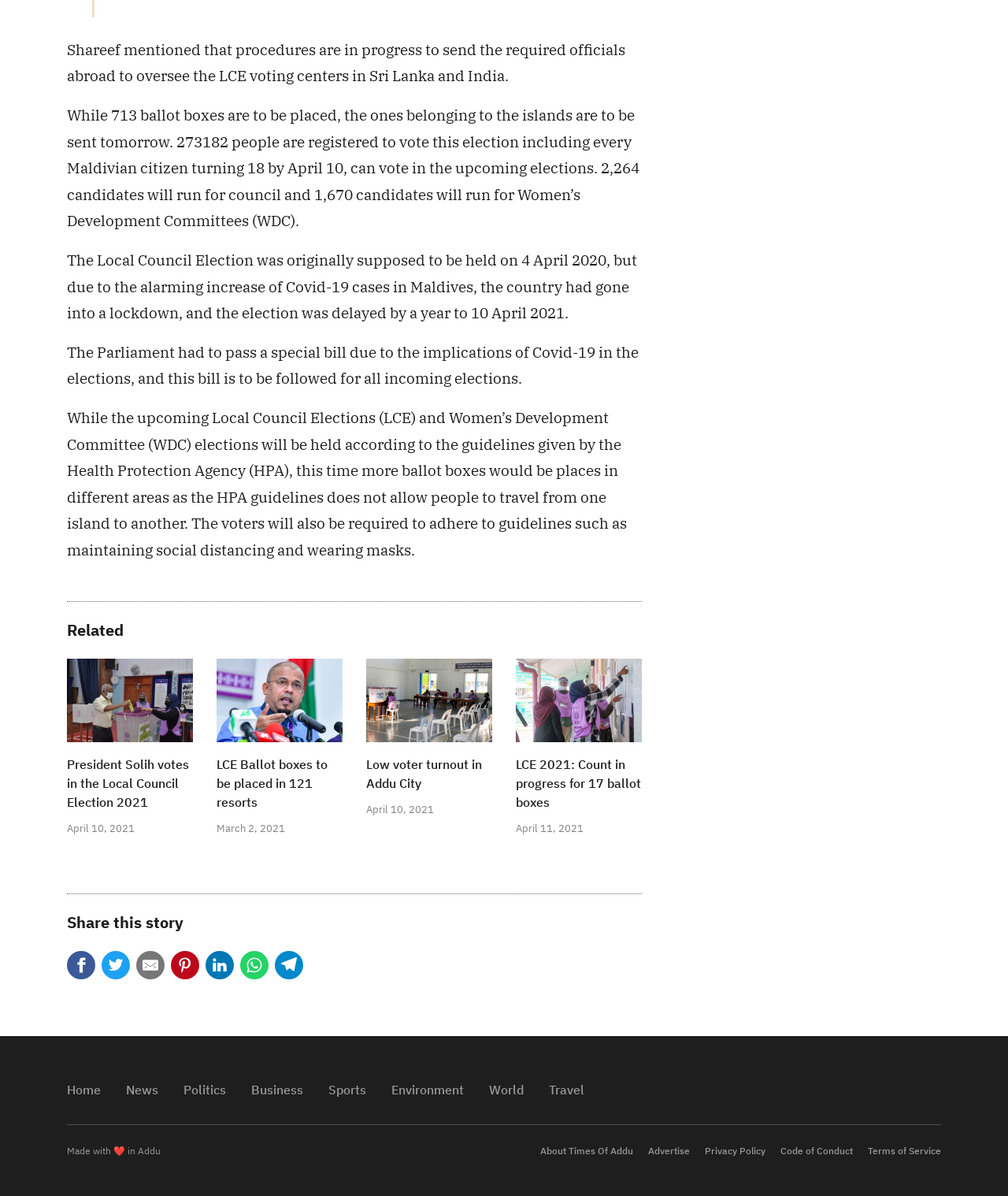Determine the bounding box of the UI element mentioned here: "Travel". The coordinates must be in the format [left, top, right, bottom] with values ranging from 0 to 1.

[0.545, 0.898, 0.592, 0.924]